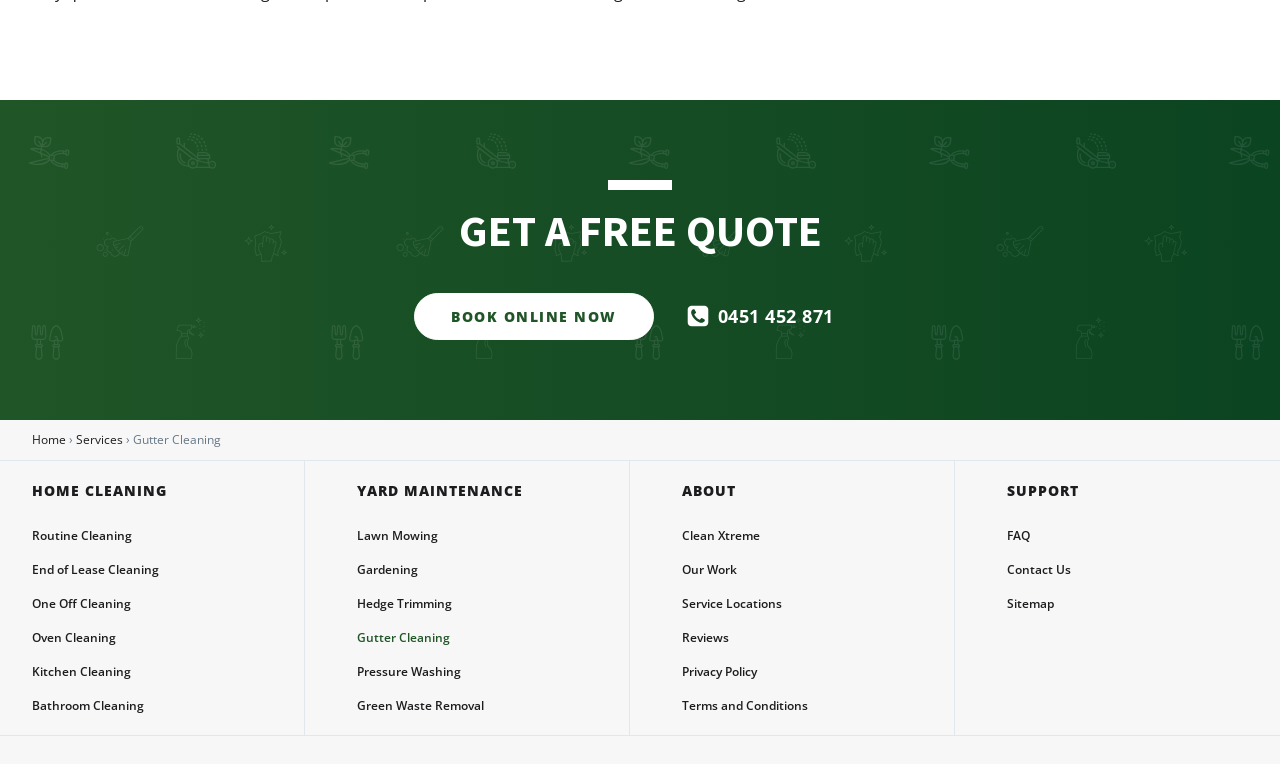Refer to the image and offer a detailed explanation in response to the question: What is the phone number of Clean Xtreme?

The phone number of Clean Xtreme is displayed on the webpage as '0451 452 871', which is accompanied by a phone icon, indicating that it is a clickable link.